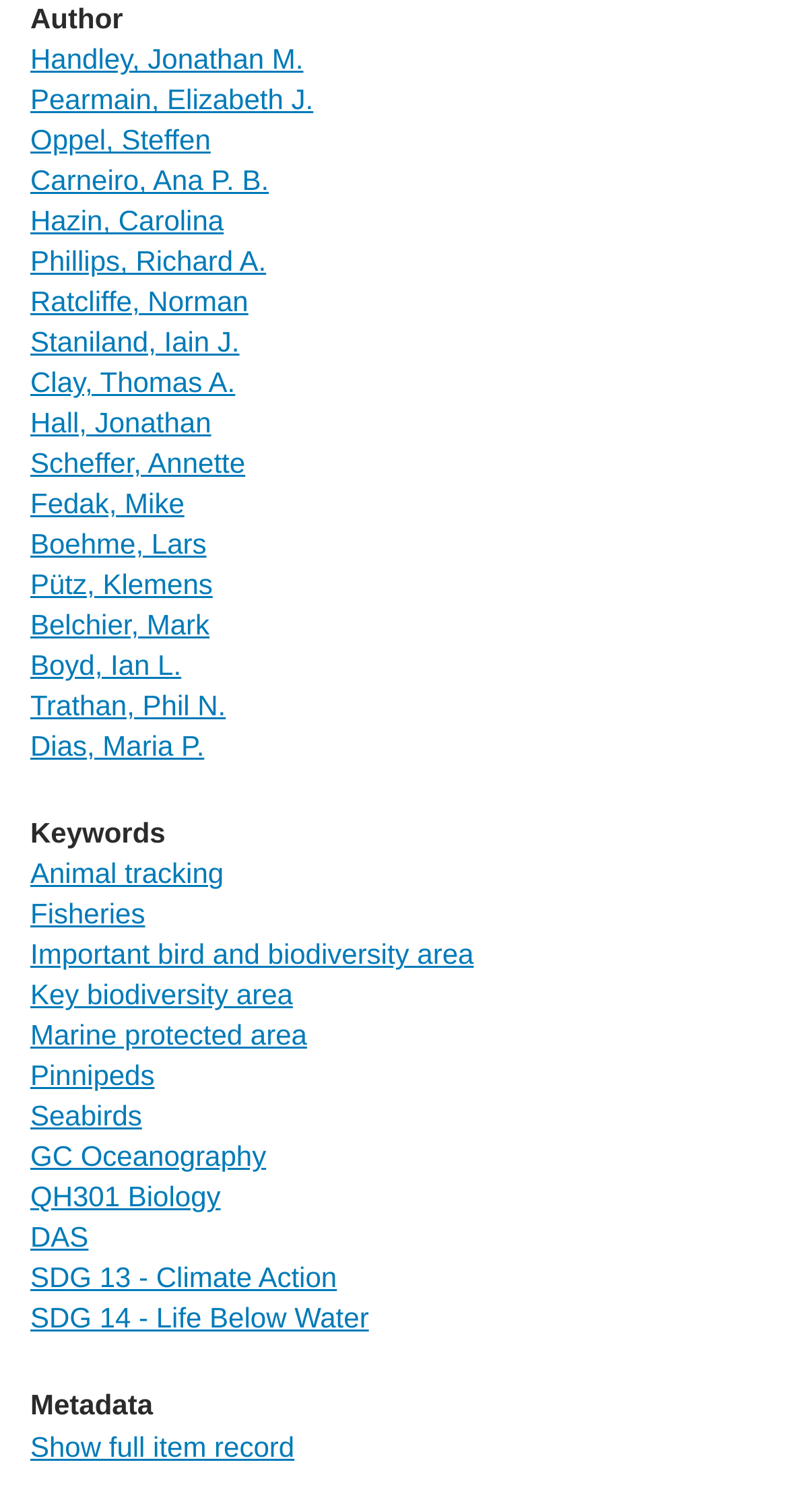Find the bounding box coordinates for the element described here: "Hazin, Carolina".

[0.038, 0.135, 0.284, 0.157]